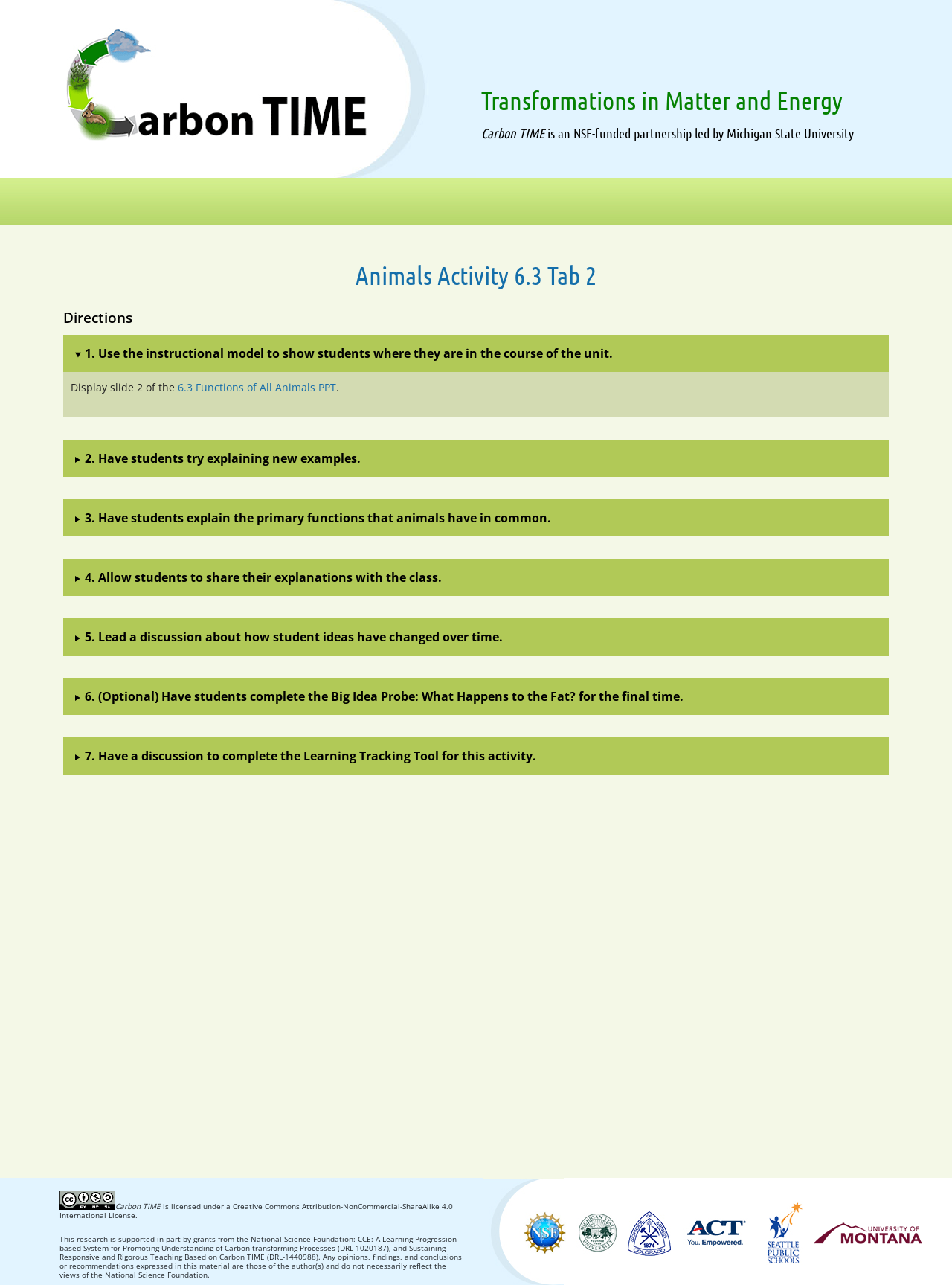Please give the bounding box coordinates of the area that should be clicked to fulfill the following instruction: "Click the 'Home' link". The coordinates should be in the format of four float numbers from 0 to 1, i.e., [left, top, right, bottom].

[0.066, 0.068, 0.388, 0.079]